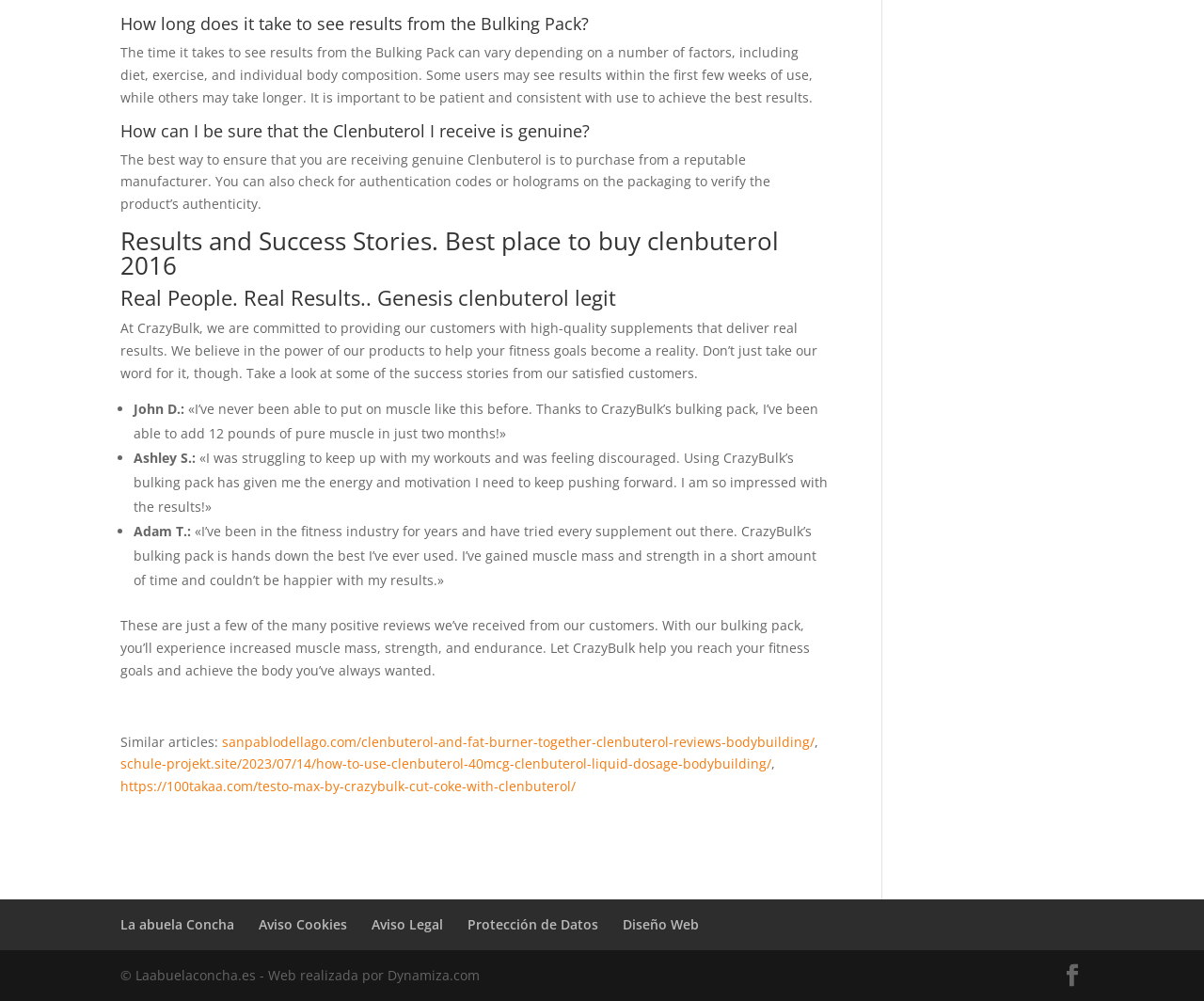Respond to the question below with a single word or phrase: How can you ensure the authenticity of Clenbuterol?

Purchase from a reputable manufacturer